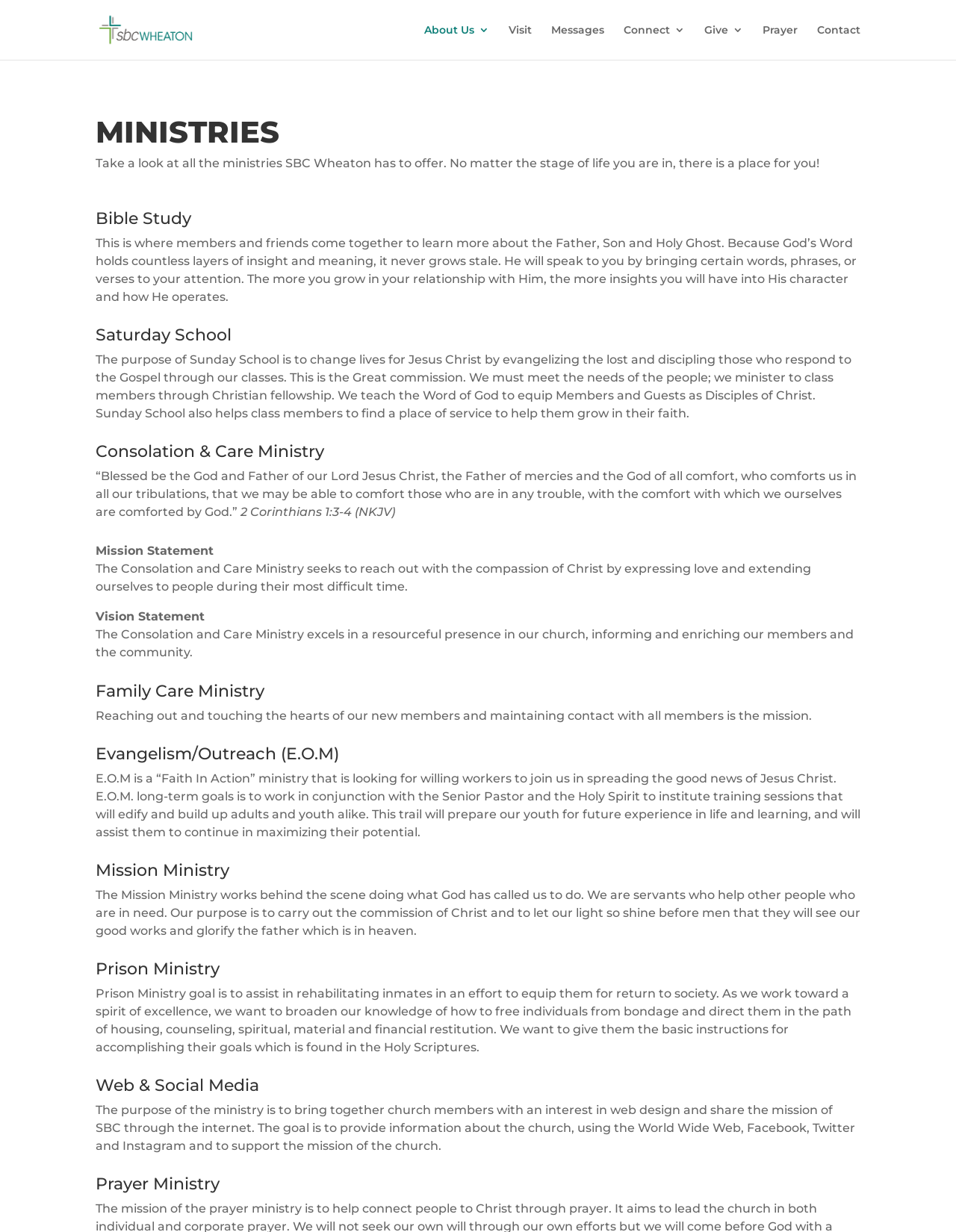Determine the bounding box coordinates of the clickable region to follow the instruction: "Learn more about Bible Study".

[0.1, 0.171, 0.9, 0.19]